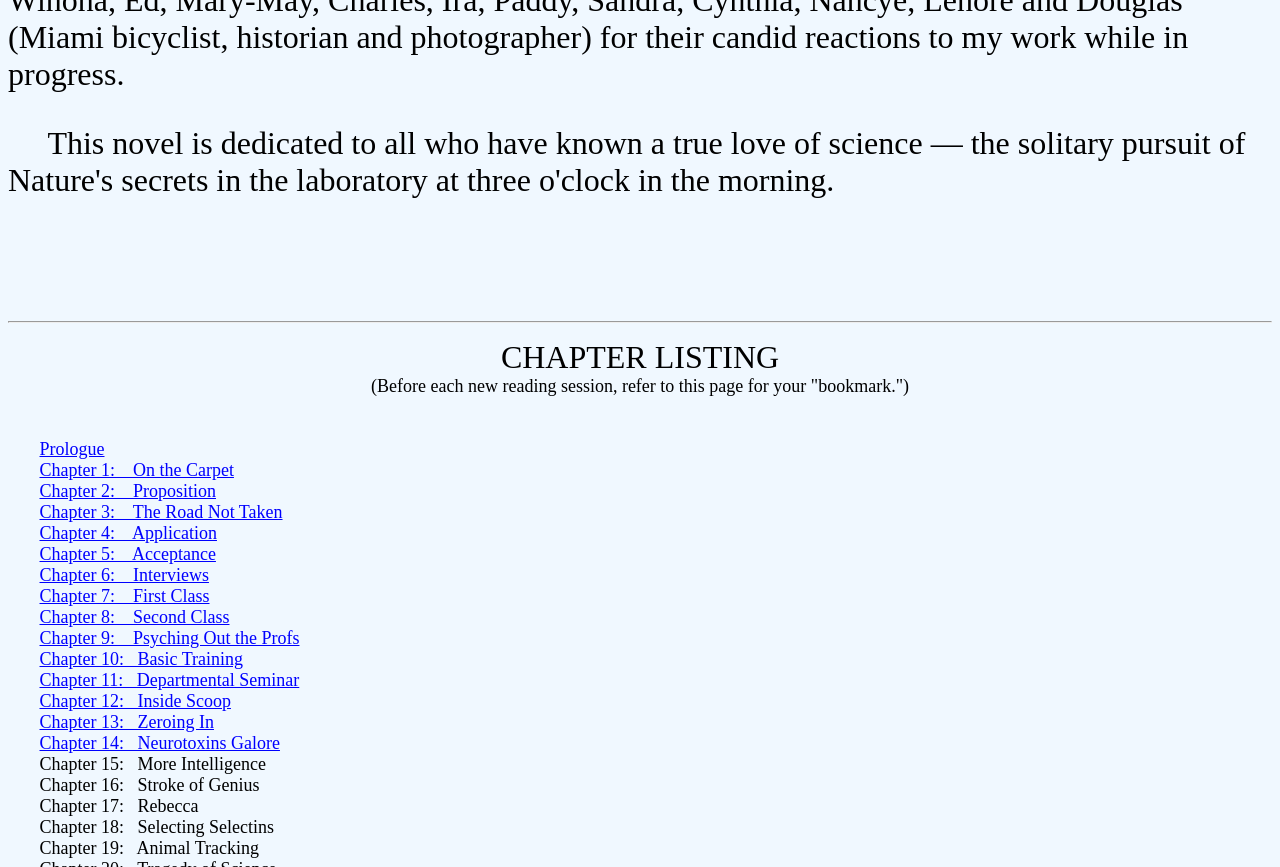Locate the bounding box coordinates of the clickable region necessary to complete the following instruction: "Read Chapter 1: On the Carpet". Provide the coordinates in the format of four float numbers between 0 and 1, i.e., [left, top, right, bottom].

[0.031, 0.531, 0.183, 0.554]